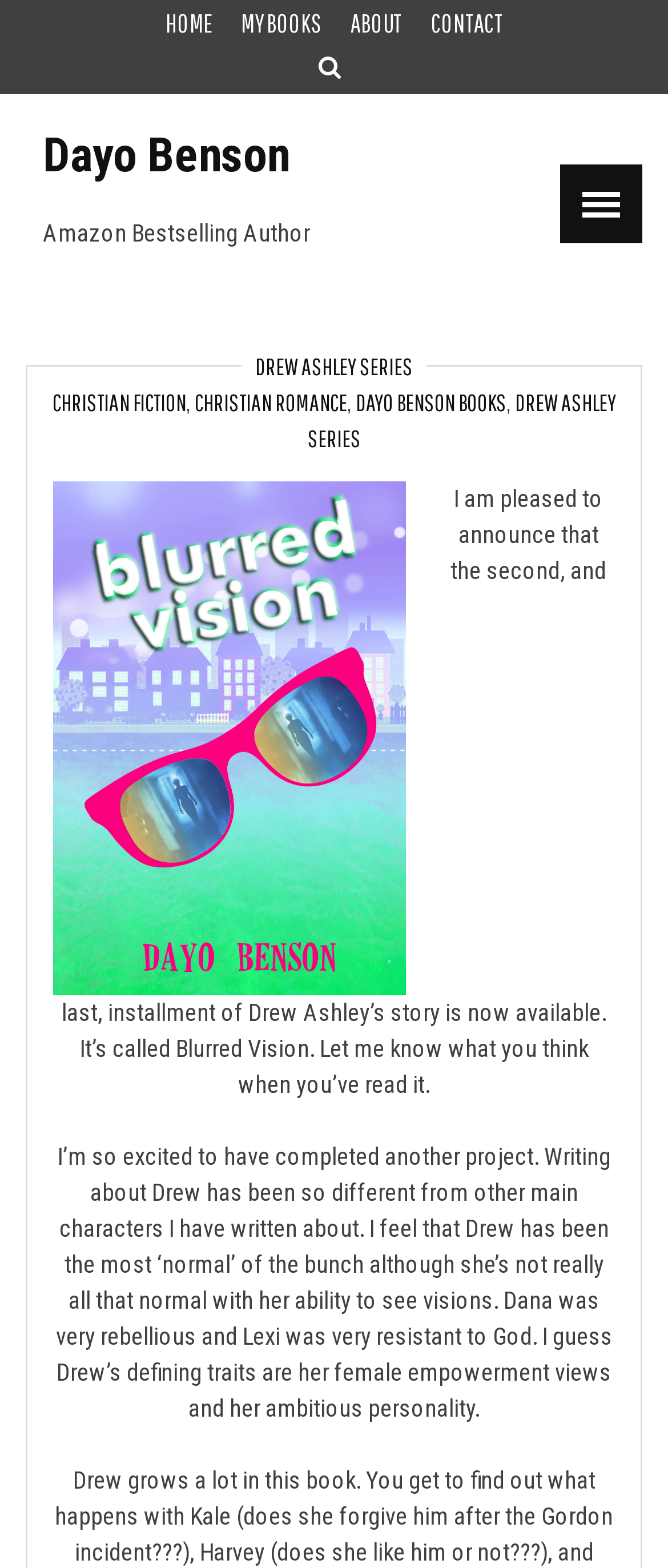Locate the bounding box coordinates of the clickable part needed for the task: "read about Blurred Vision".

[0.291, 0.253, 0.709, 0.279]